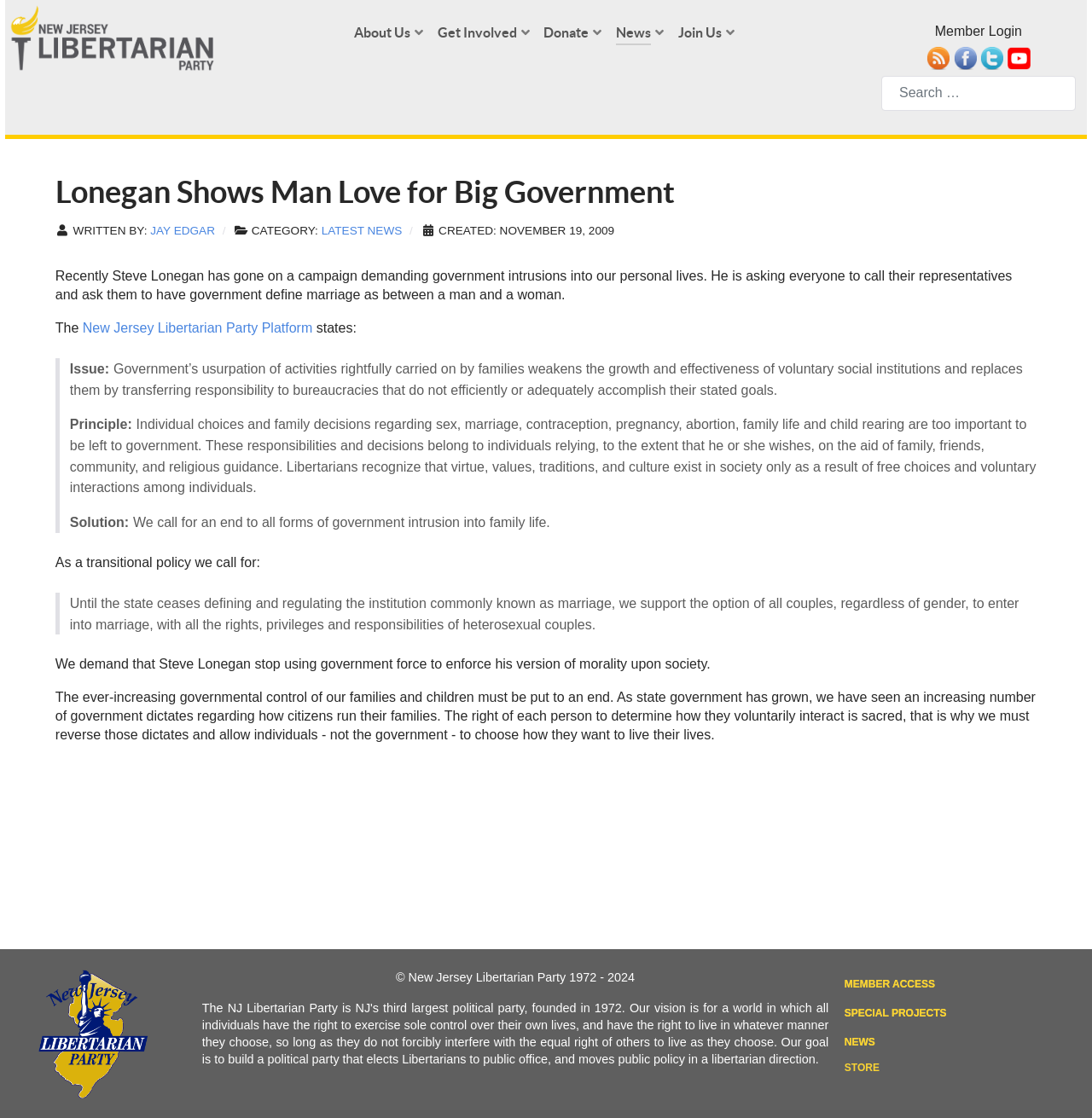Locate the bounding box coordinates of the element's region that should be clicked to carry out the following instruction: "Visit NJLP Facebook". The coordinates need to be four float numbers between 0 and 1, i.e., [left, top, right, bottom].

[0.873, 0.045, 0.894, 0.058]